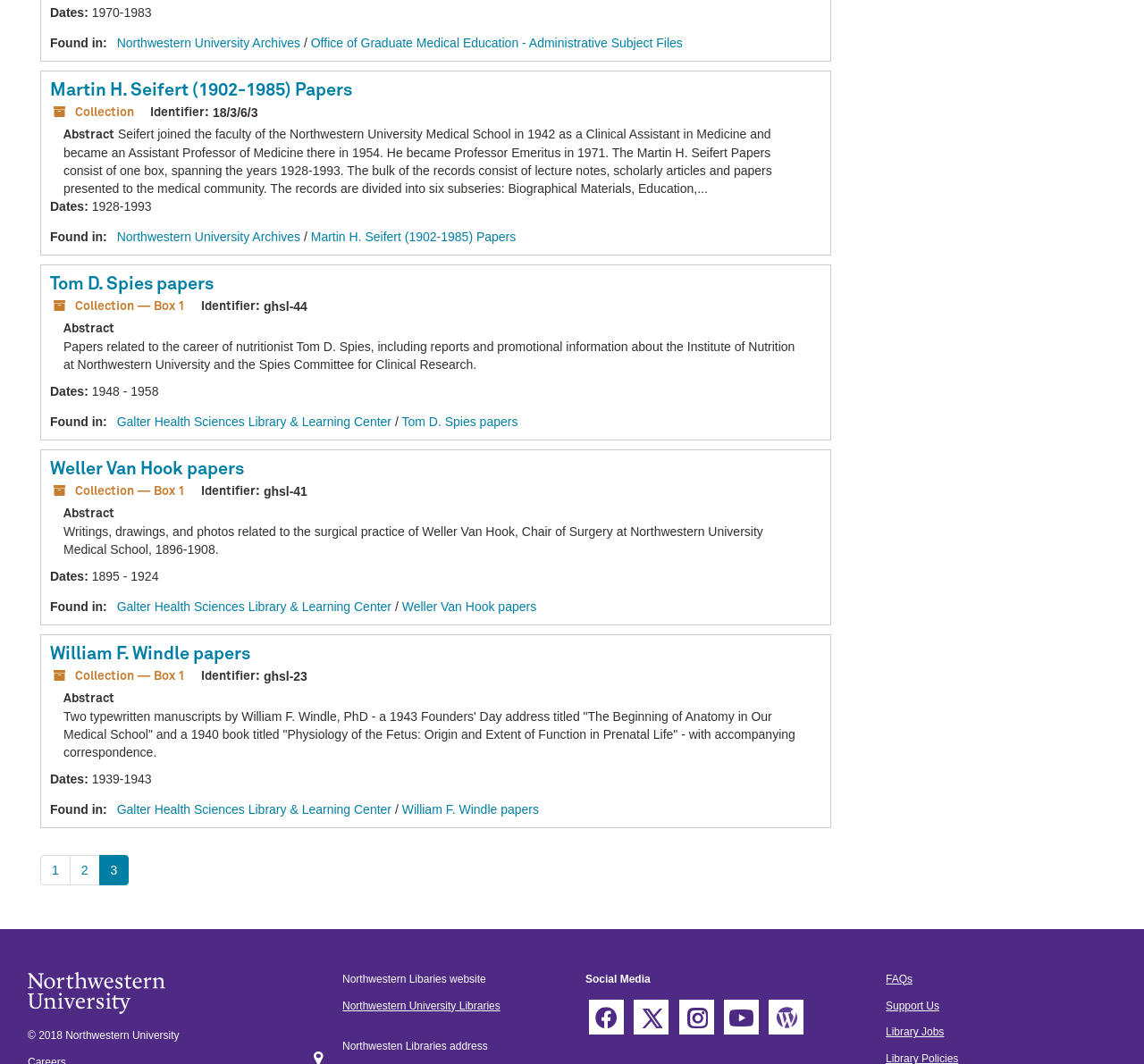Find and specify the bounding box coordinates that correspond to the clickable region for the instruction: "Go to page 2".

[0.061, 0.803, 0.087, 0.832]